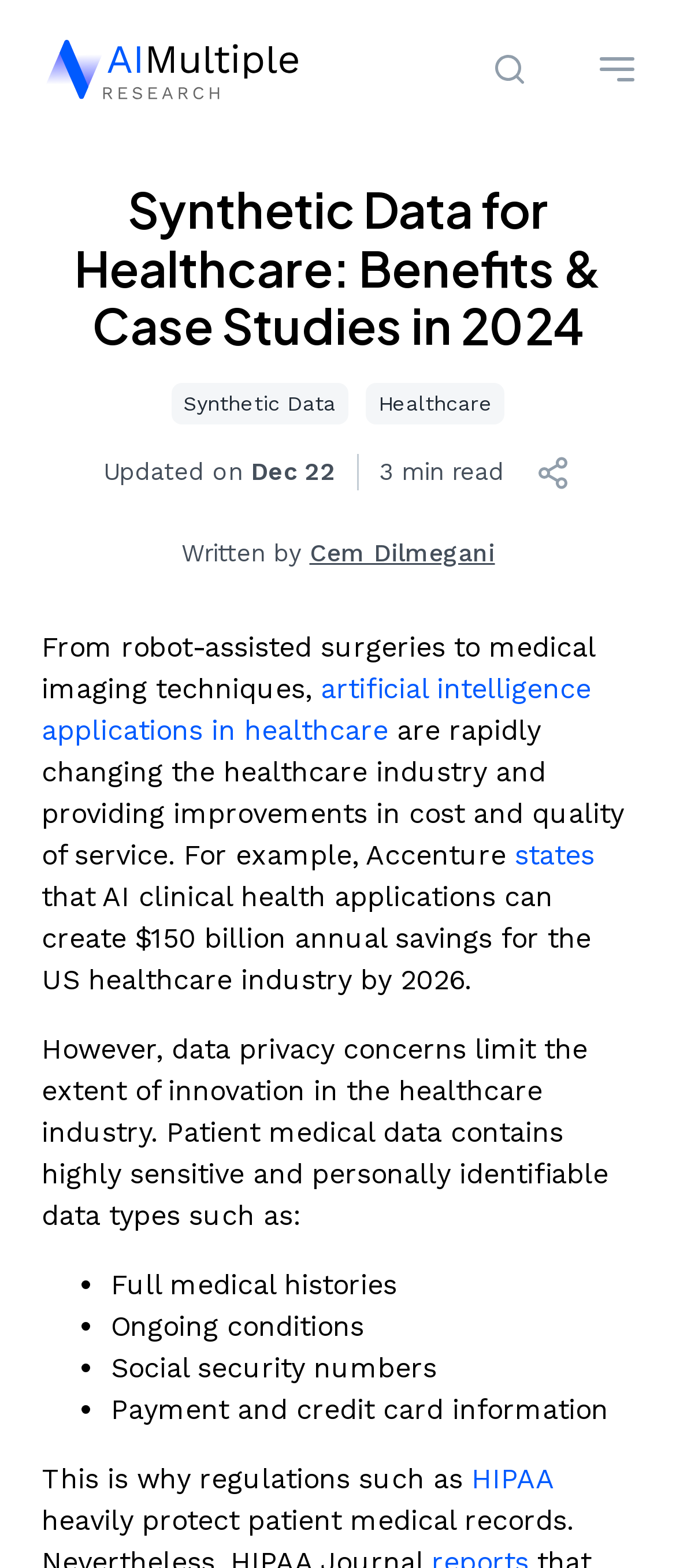Pinpoint the bounding box coordinates of the area that should be clicked to complete the following instruction: "Search for something". The coordinates must be given as four float numbers between 0 and 1, i.e., [left, top, right, bottom].

[0.692, 0.018, 0.815, 0.071]